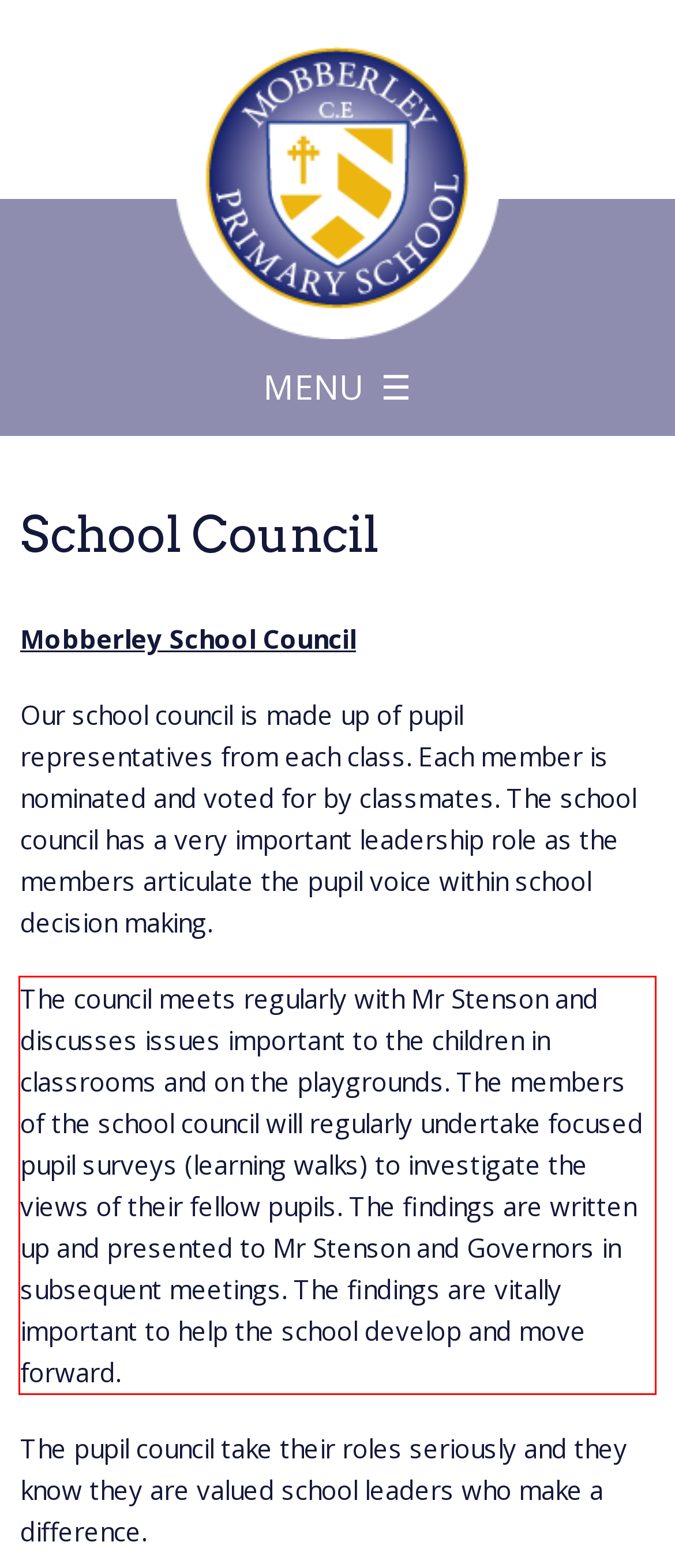You have a screenshot of a webpage with a UI element highlighted by a red bounding box. Use OCR to obtain the text within this highlighted area.

The council meets regularly with Mr Stenson and discusses issues important to the children in classrooms and on the playgrounds. The members of the school council will regularly undertake focused pupil surveys (learning walks) to investigate the views of their fellow pupils. The findings are written up and presented to Mr Stenson and Governors in subsequent meetings. The findings are vitally important to help the school develop and move forward.